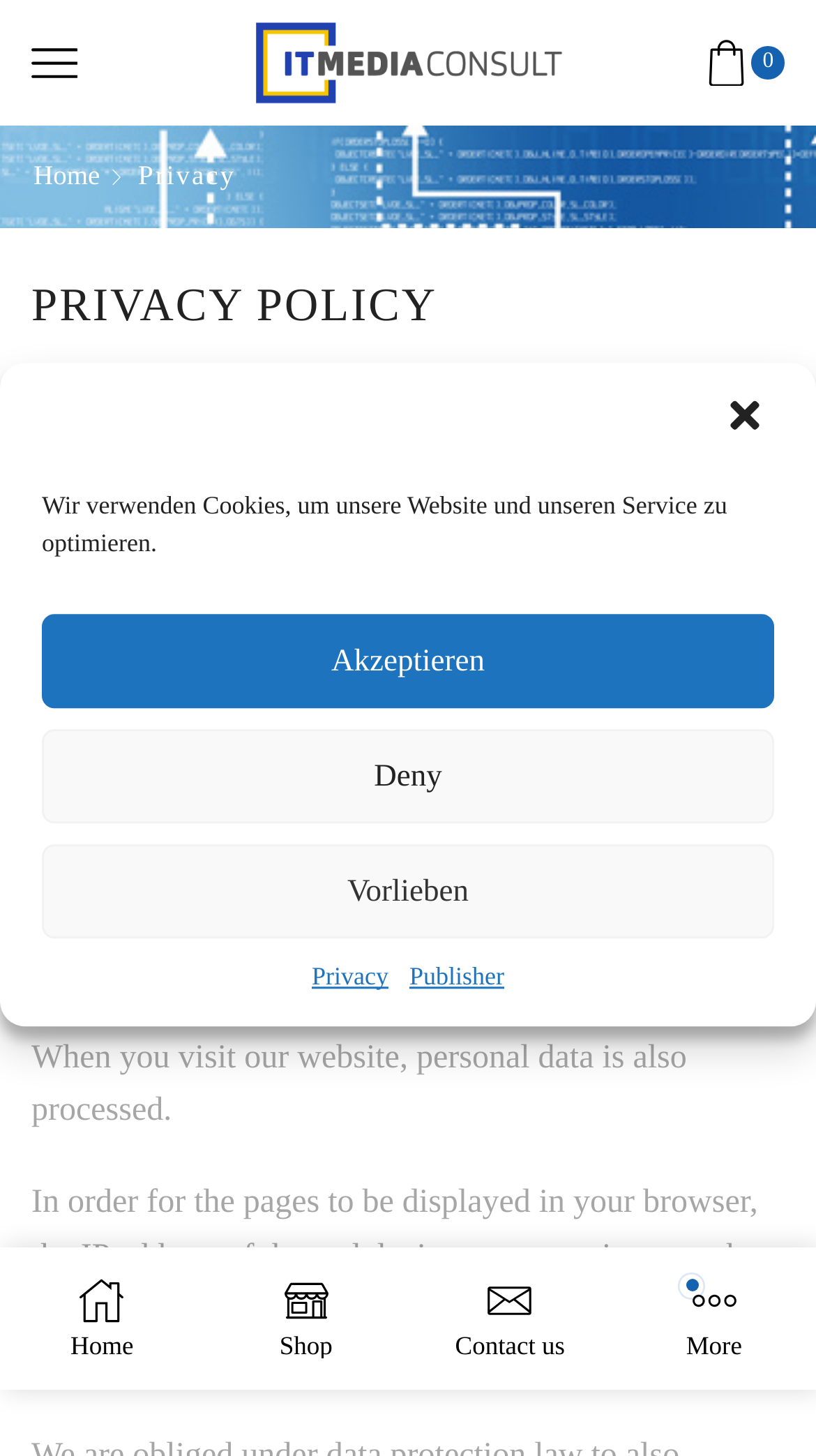Who is the person responsible for data protection?
Kindly offer a detailed explanation using the data available in the image.

The person responsible for data protection can be found in the section where it is mentioned 'You can reach the person responsible for data protection in the company at', followed by the email address 's. hartinger@coseco.de'.